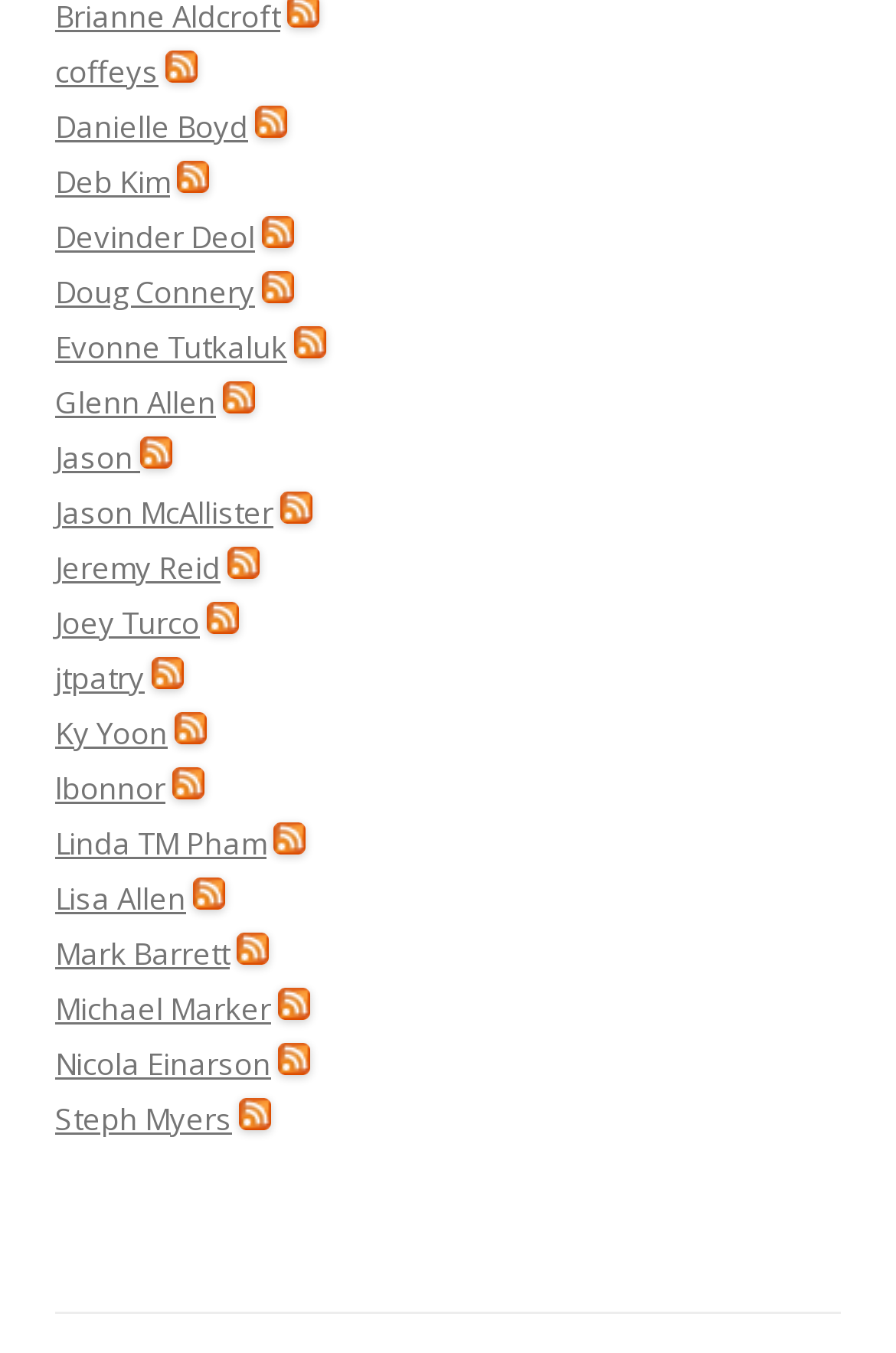Could you highlight the region that needs to be clicked to execute the instruction: "Check out Jason's page"?

[0.062, 0.323, 0.156, 0.354]